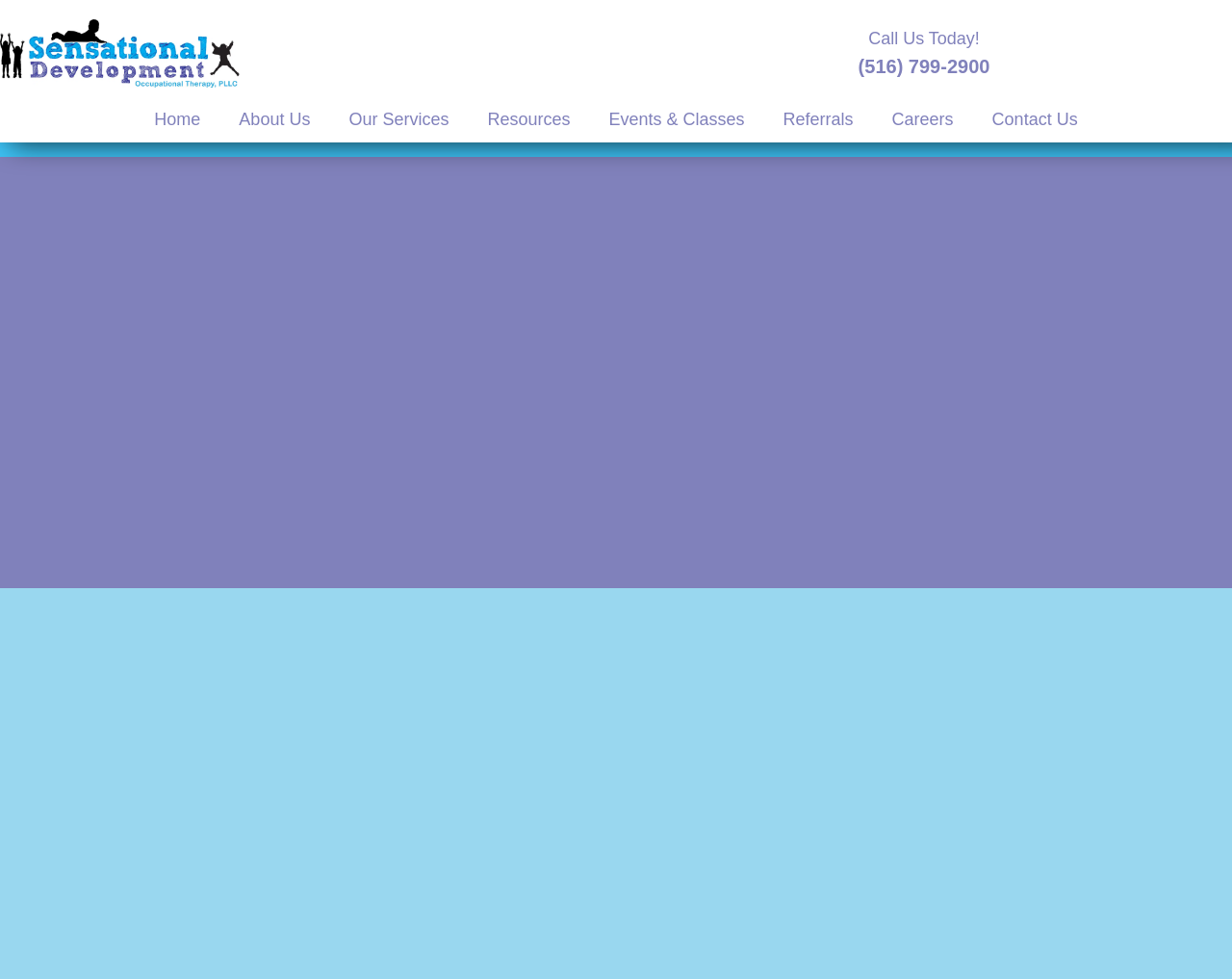Give a short answer to this question using one word or a phrase:
What is the main category of the webpage?

Pediatric Occupational Therapy